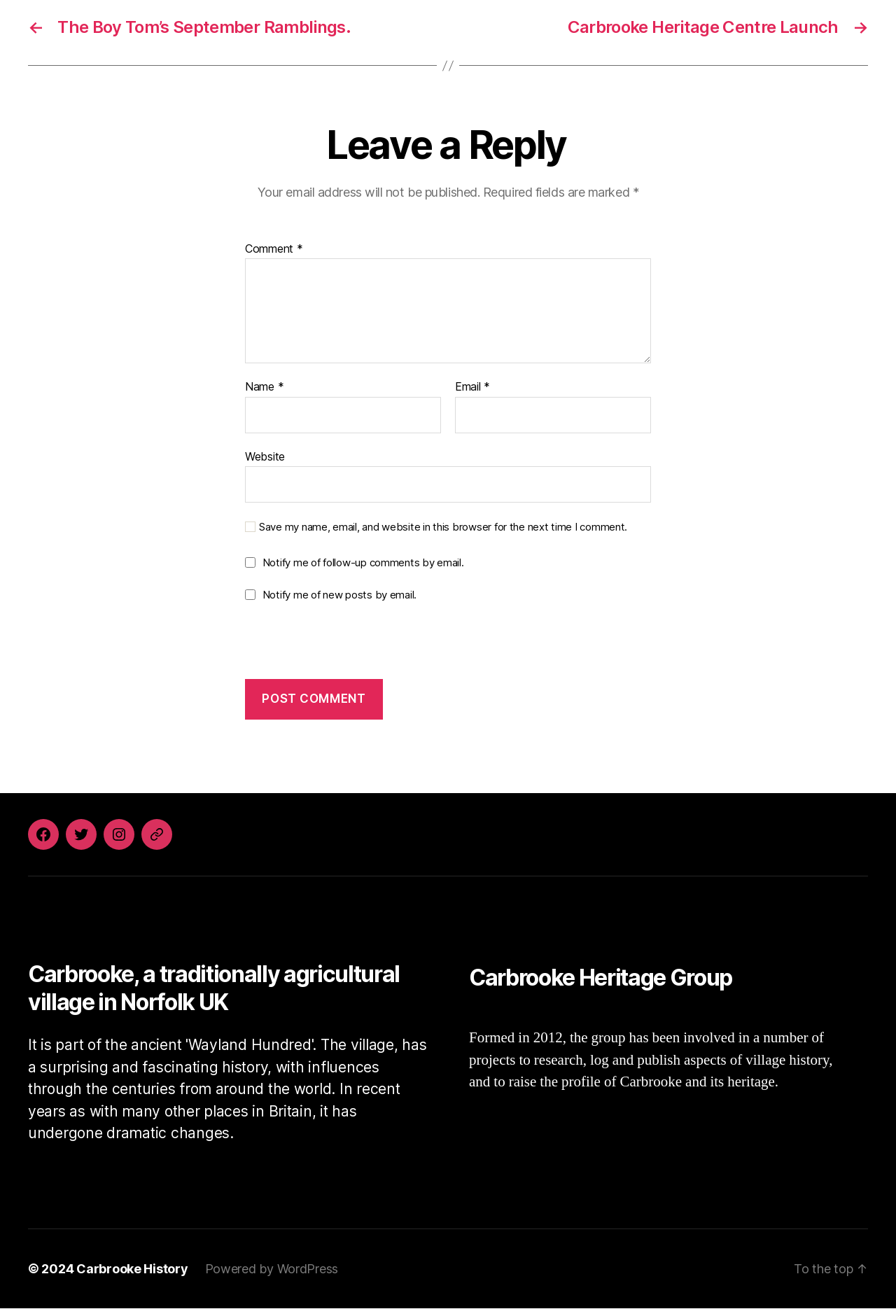Locate the bounding box coordinates of the element that should be clicked to execute the following instruction: "Search emoji".

None